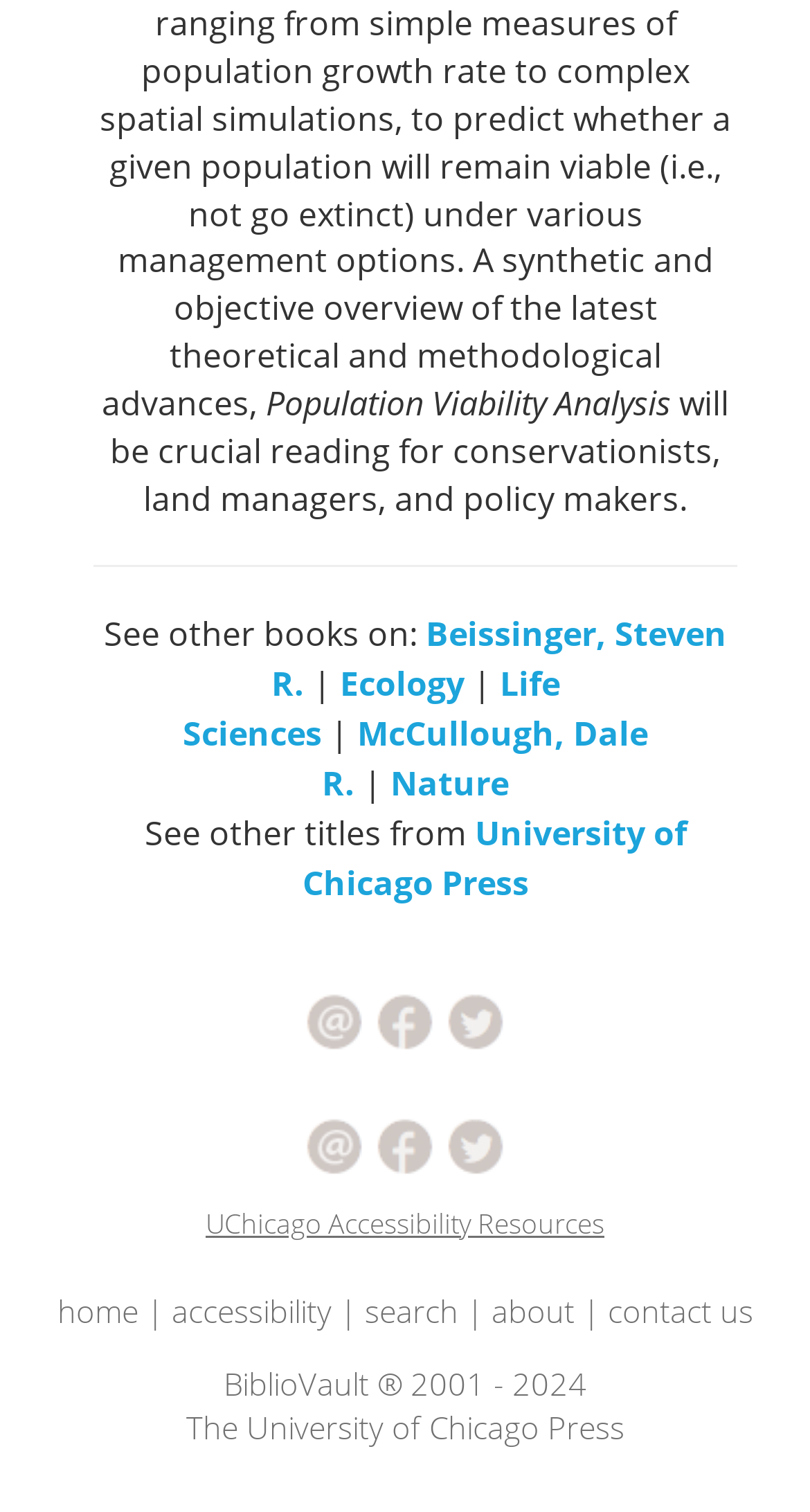How many social media sharing options are available?
Answer with a single word or phrase, using the screenshot for reference.

3